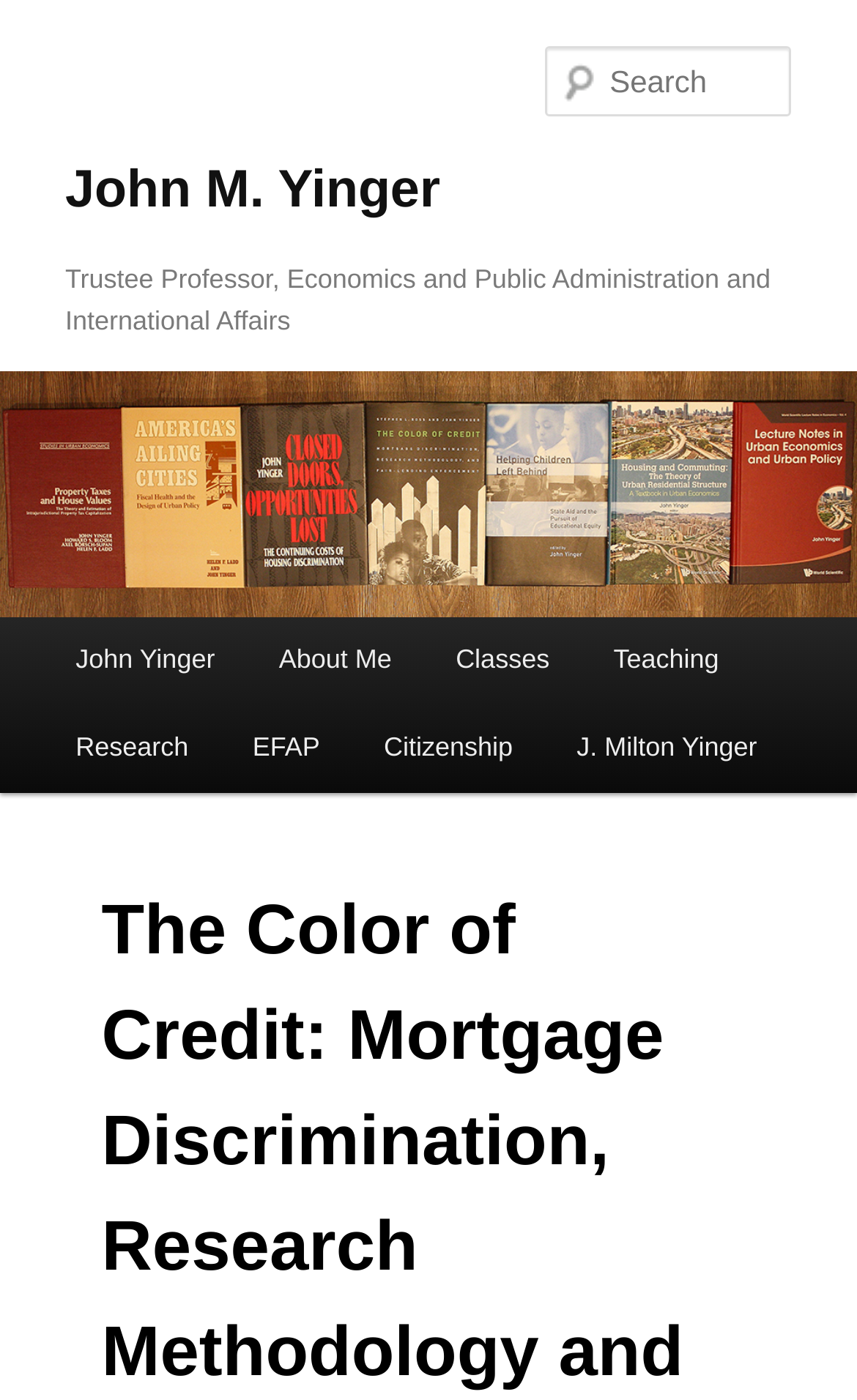Please find the bounding box coordinates of the clickable region needed to complete the following instruction: "Search for something". The bounding box coordinates must consist of four float numbers between 0 and 1, i.e., [left, top, right, bottom].

[0.637, 0.033, 0.924, 0.083]